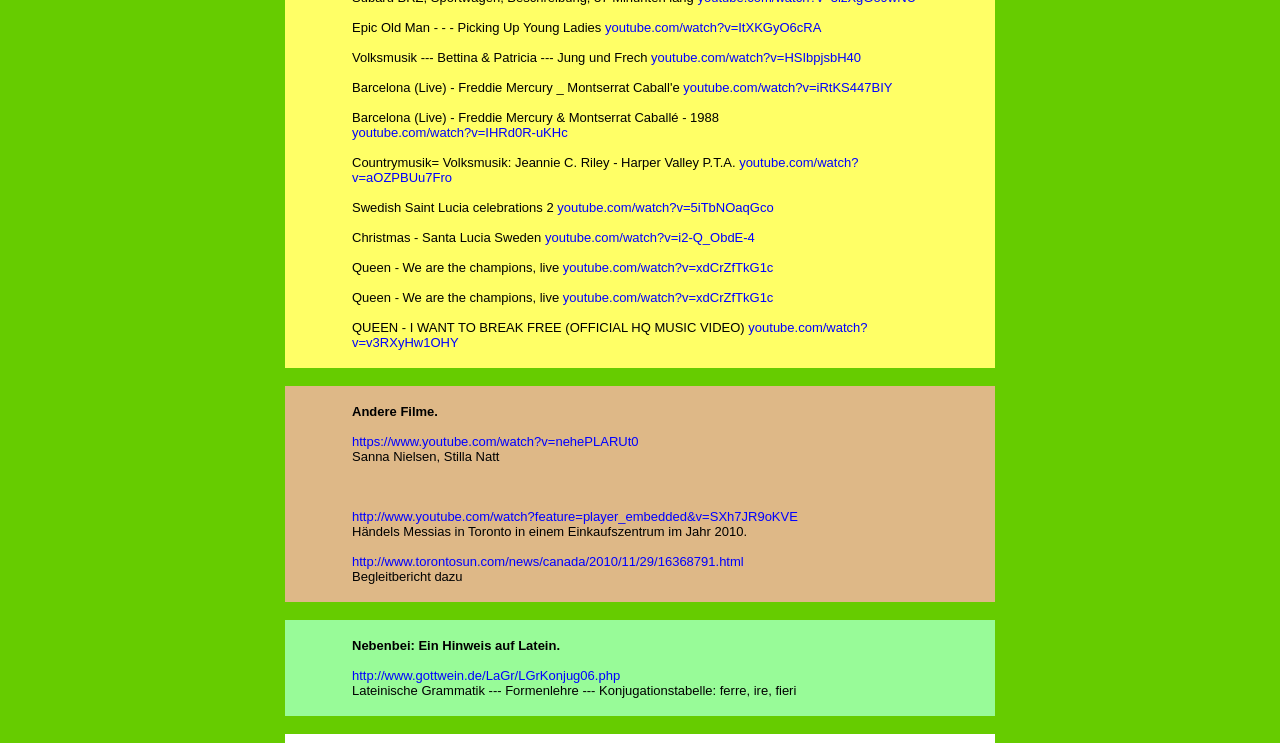Find the bounding box coordinates of the clickable area required to complete the following action: "Visit the website for Lateinische Grammatik and Konjugationstabelle".

[0.275, 0.899, 0.484, 0.919]